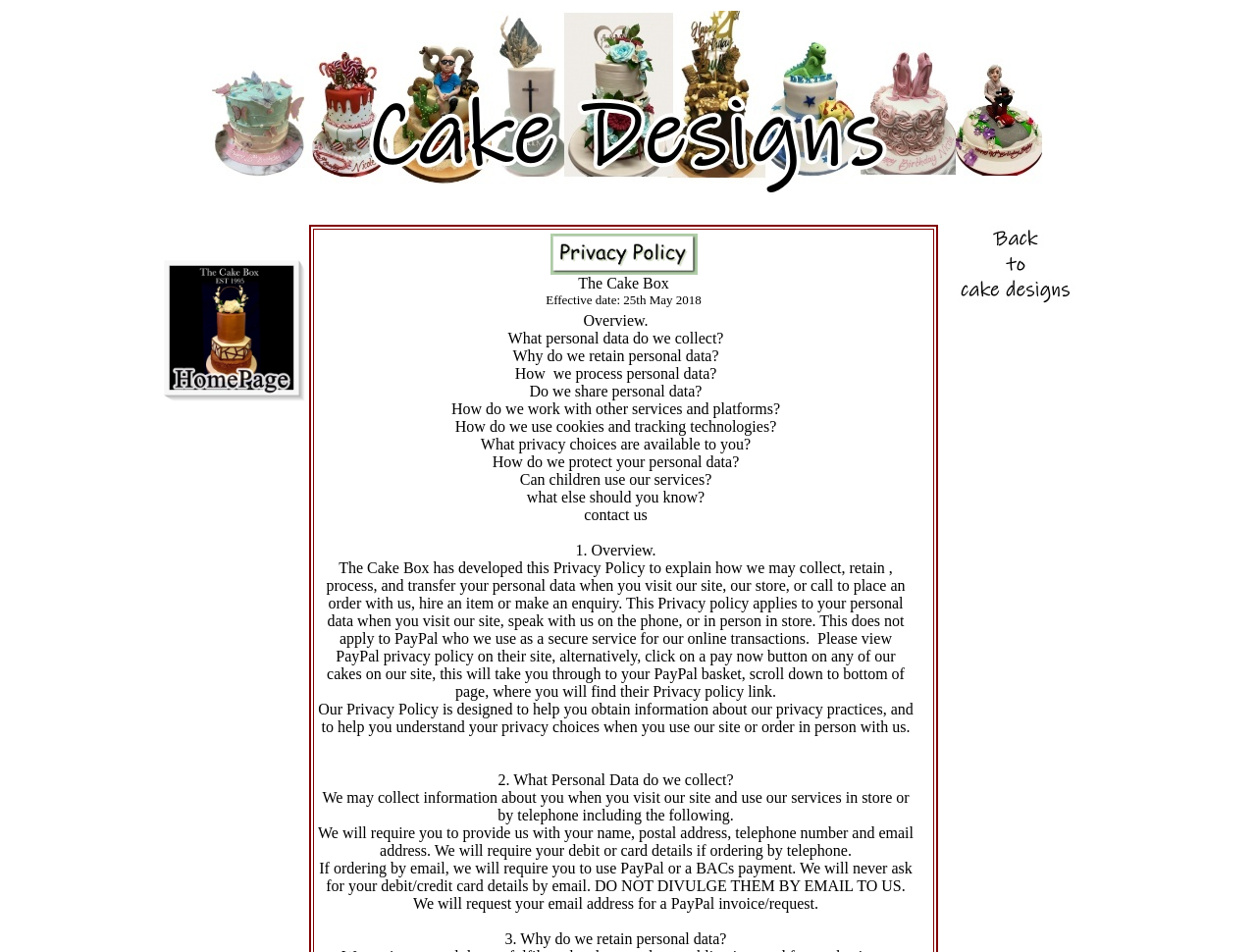Produce an extensive caption that describes everything on the webpage.

The webpage appears to be a privacy policy page for "The Cake Box" company. At the top, there is a link to the company's main page. Below it, there is a section with a title "The Cake Box Effective date: 25th May 2018" which seems to be an introduction to the privacy policy.

The main content of the page is divided into sections, each with a heading and a brief description. There are 7 sections in total, including "How we process personal data?", "Do we share personal data?", "How do we work with other services and platforms?", "How do we use cookies and tracking technologies?", "What privacy choices are available to you?", "How do we protect your personal data?", and "Can children use our services?".

Each section has a brief summary of the topic, and some of them have additional paragraphs providing more detailed information. For example, the first section "1. Overview" has a lengthy paragraph explaining the purpose of the privacy policy and its scope.

There are also two links on the page, one on the top right corner and another on the bottom left corner, but their purposes are not clear from the accessibility tree.

Overall, the webpage is a detailed privacy policy document that explains how "The Cake Box" company collects, uses, and protects personal data.